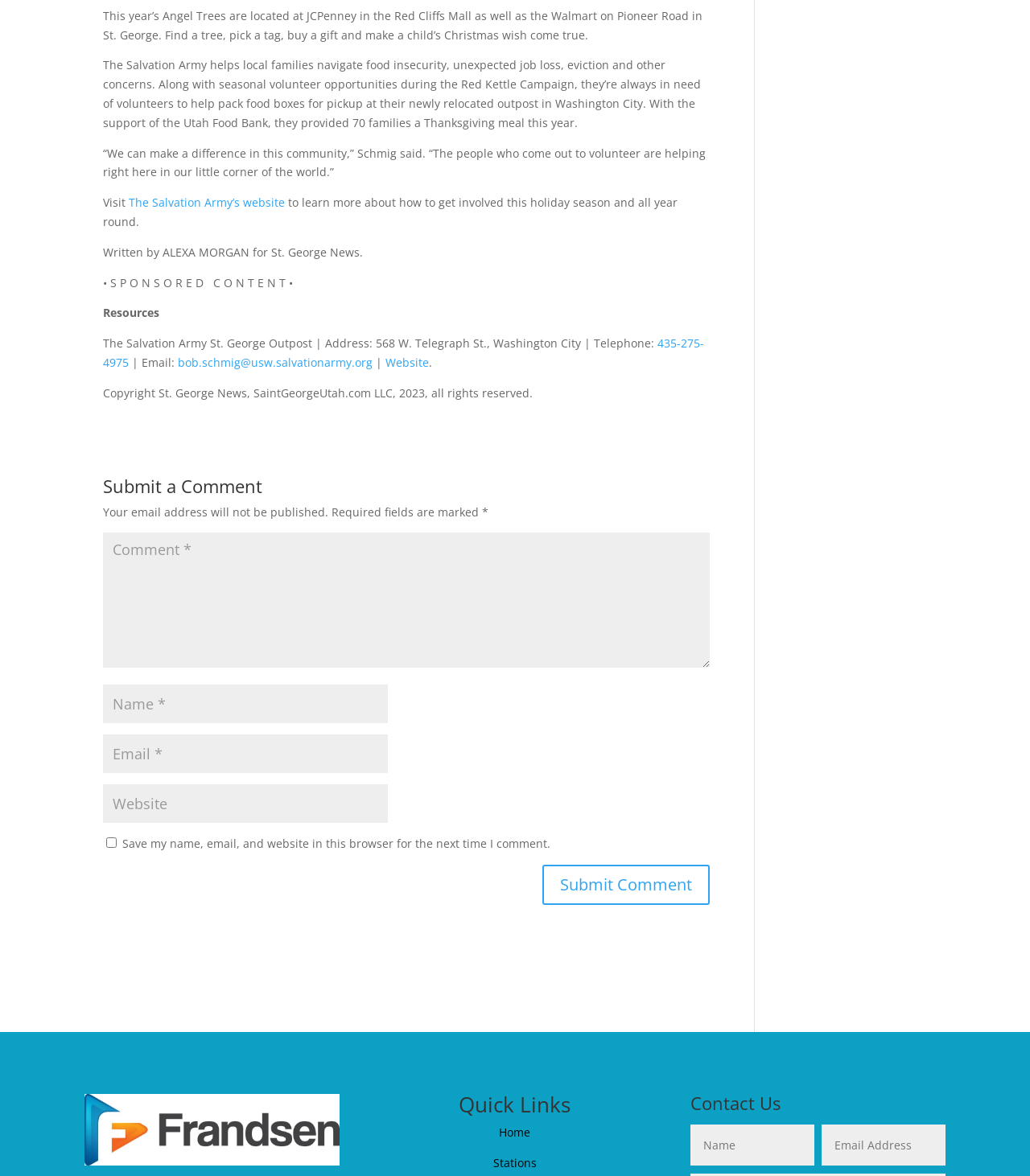Show the bounding box coordinates of the element that should be clicked to complete the task: "Submit a Comment".

[0.1, 0.405, 0.689, 0.427]